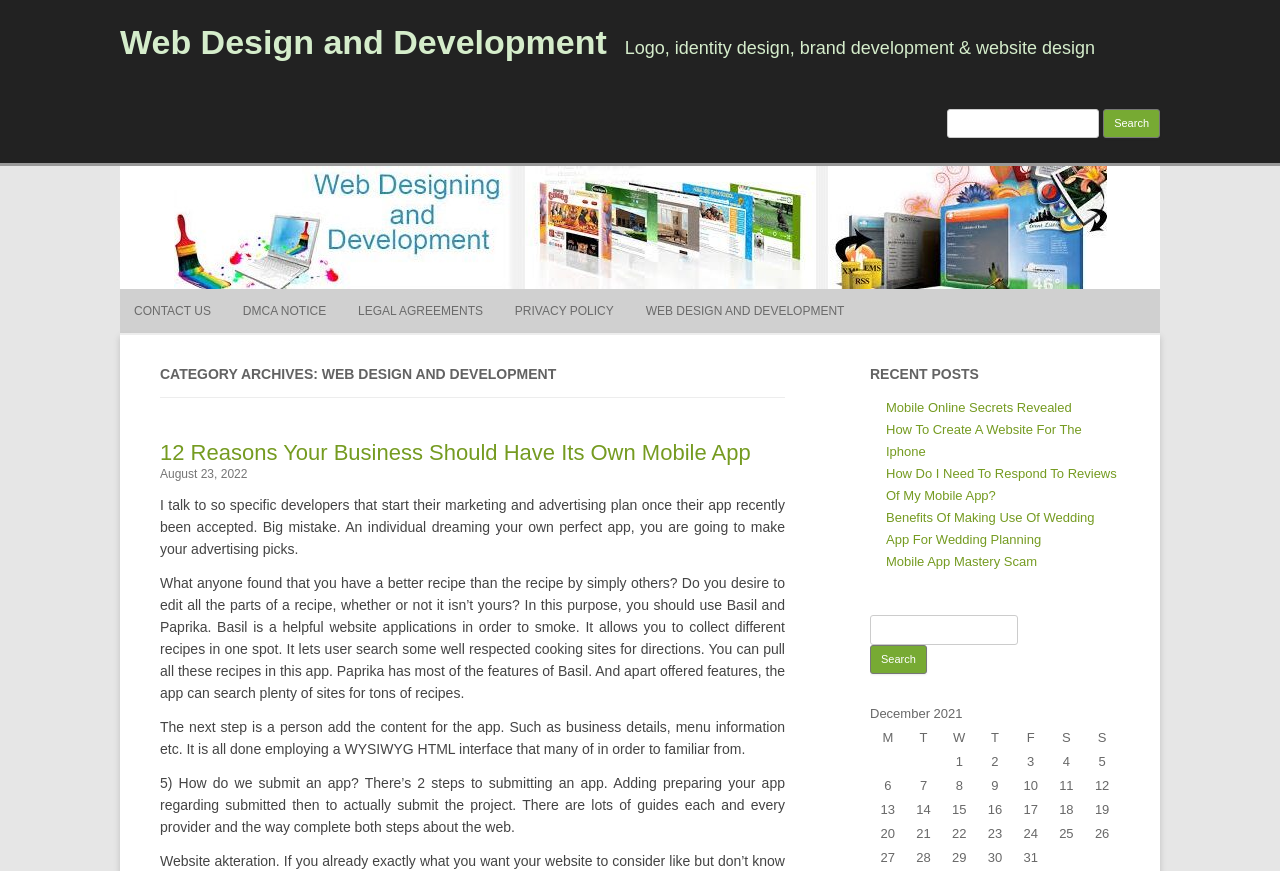Please determine the bounding box coordinates of the clickable area required to carry out the following instruction: "View December 2021 calendar". The coordinates must be four float numbers between 0 and 1, represented as [left, top, right, bottom].

[0.68, 0.806, 0.875, 0.834]